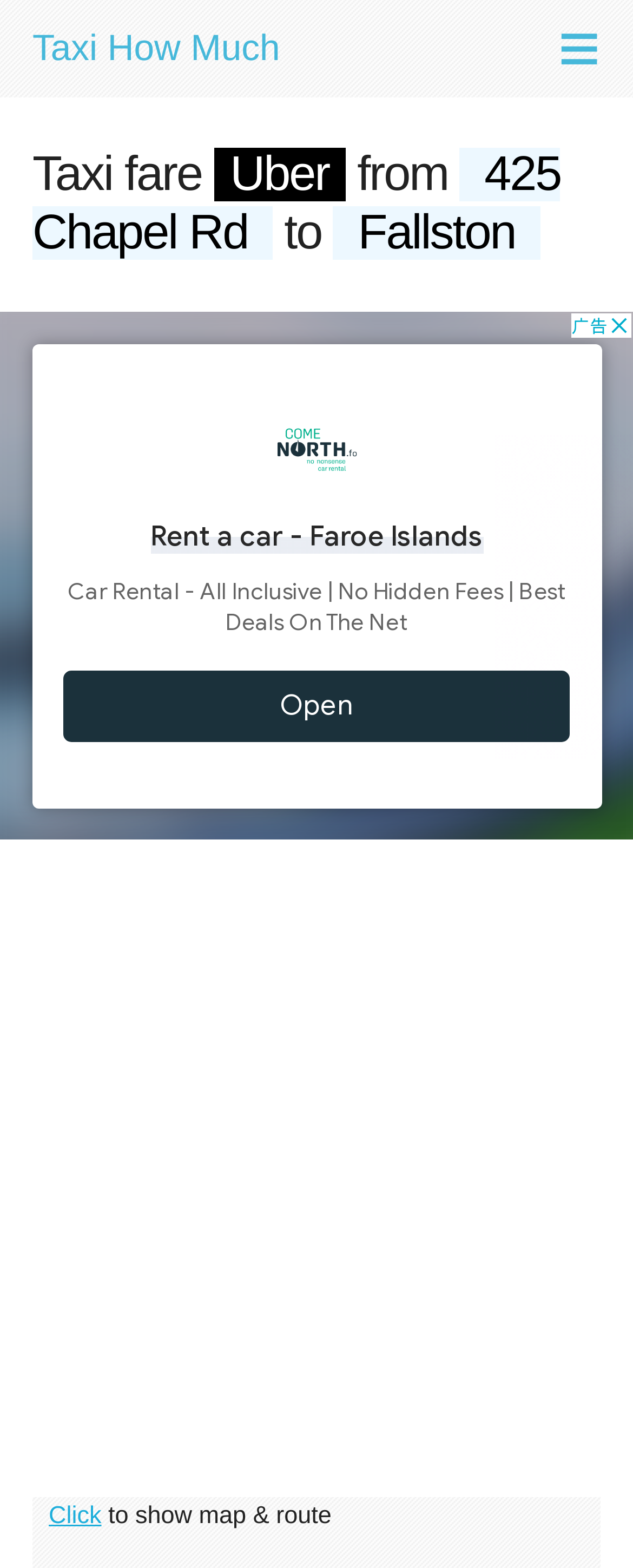How can I get help on this website?
Give a detailed and exhaustive answer to the question.

I found a link 'Ask us!' on the webpage, which suggests that users can click on it to get help or ask questions.